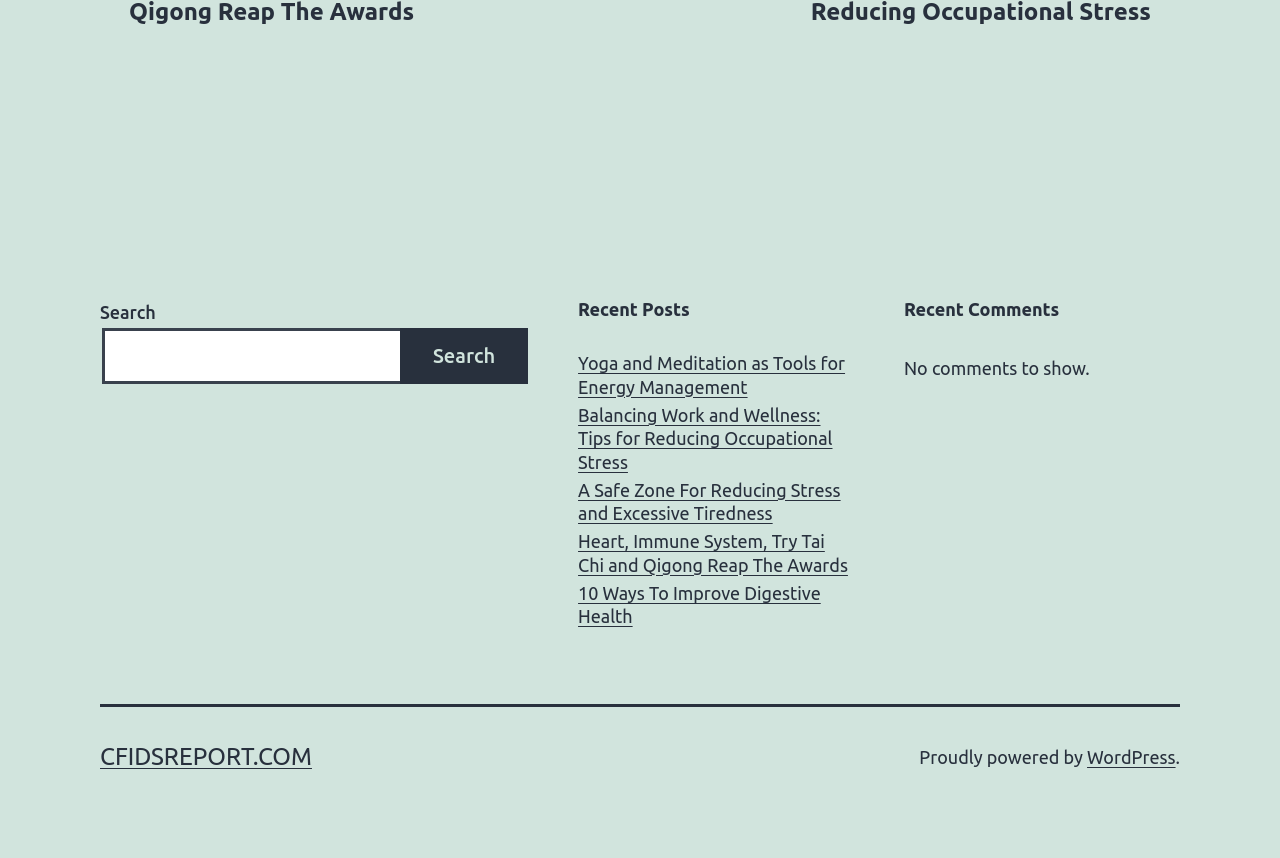Pinpoint the bounding box coordinates of the area that must be clicked to complete this instruction: "search for something".

[0.08, 0.382, 0.315, 0.448]